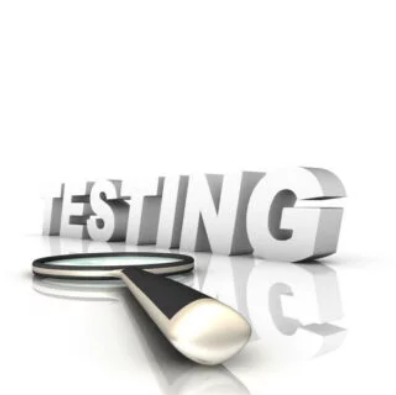Offer a detailed explanation of the image's components.

The image prominently features the word "TESTING" in bold, three-dimensional letters, signifying its importance in quality assurance processes. Accompanying the text is a large magnifying glass, symbolizing scrutiny and thorough examination—an essential aspect of any testing procedure. This visual representation captures the essence of the testing services provided by the company, emphasizing their commitment to ensuring quality products through meticulous evaluation. The overall design is clean and professional, mirroring the dedicated focus the company places on delivering reliable outcomes in software and web application testing.